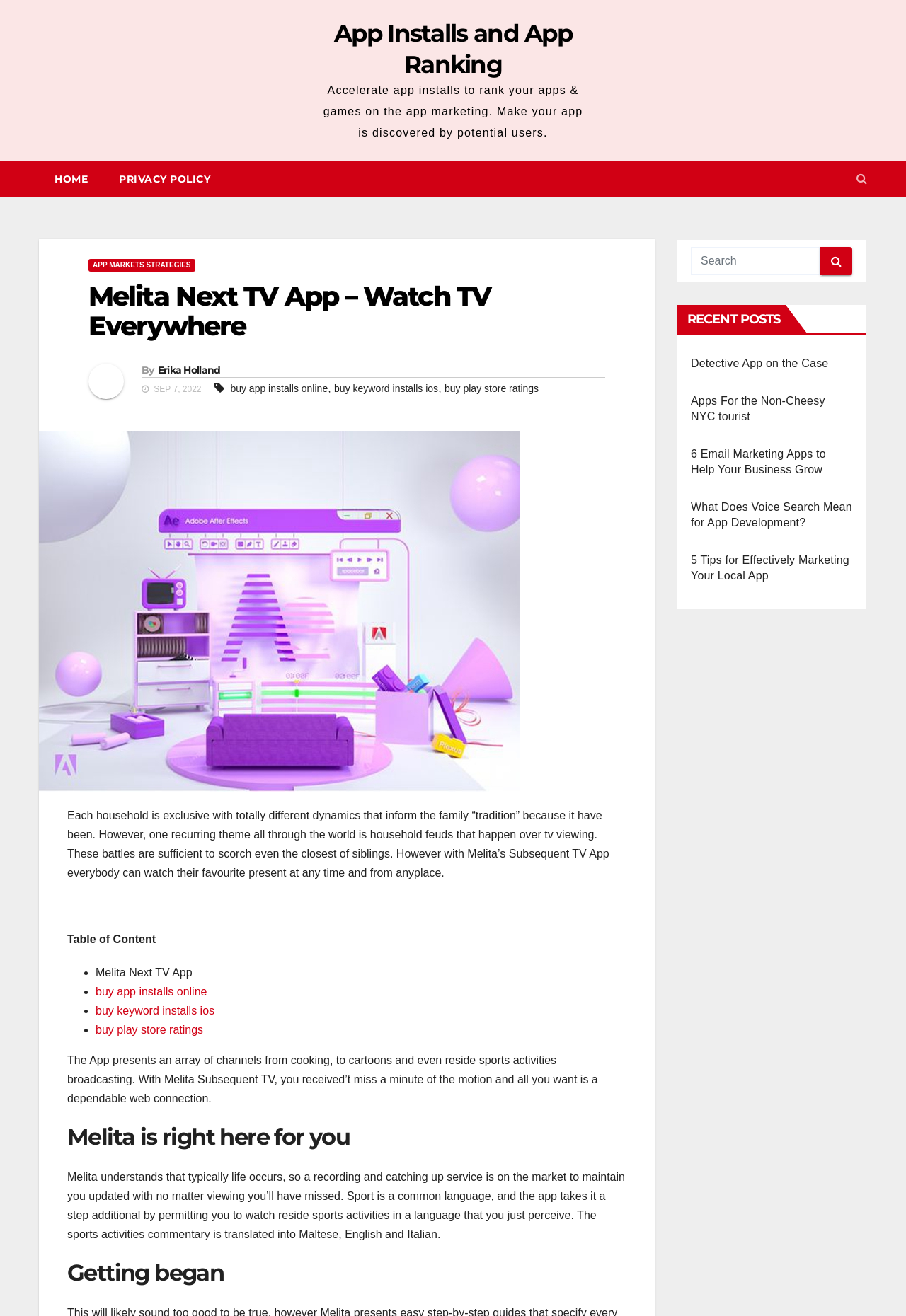What is the name of the TV app?
Please ensure your answer is as detailed and informative as possible.

I found the answer by looking at the heading element with the text 'Melita Next TV App – Watch TV Everywhere' and also the static text element with the text 'Melita Next TV App'.